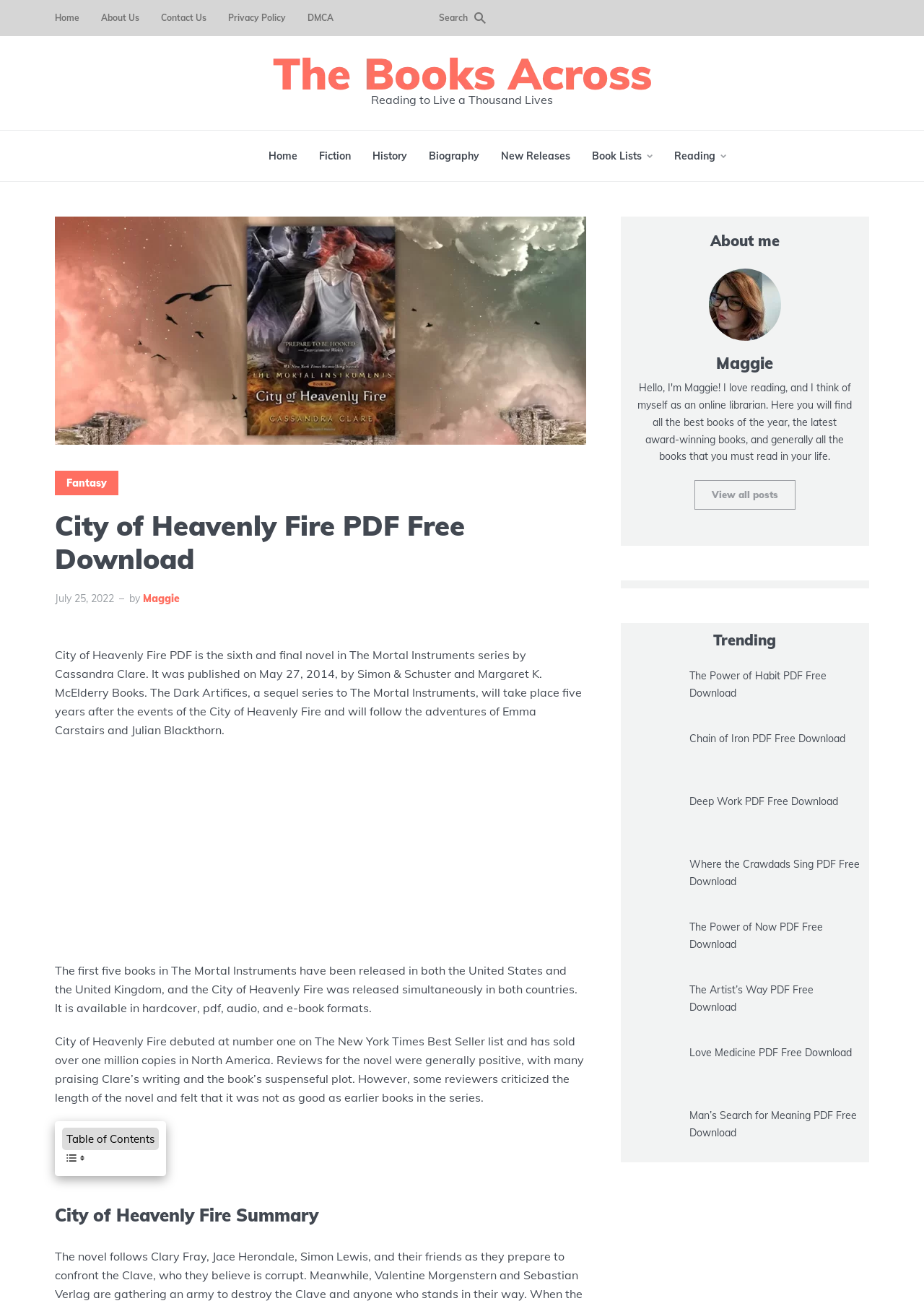Could you provide the bounding box coordinates for the portion of the screen to click to complete this instruction: "View 'The Power of Habit' PDF free download"?

[0.746, 0.512, 0.895, 0.536]